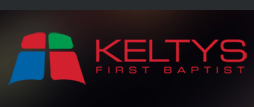Describe the image with as much detail as possible.

The image features the logo of Keltys First Baptist Church, prominently displayed with a modern and colorful design. The logo includes stylized elements in red, blue, and green, symbolizing a welcoming and vibrant community. Below the graphic, the name "KELTYS" is presented in bold red letters, conveying strength and visibility, while "FIRST BAPTIST" is elegantly positioned underneath in a more understated style. This visual identity reflects the church's mission to create an inviting atmosphere for worship and community engagement, aligning with the message of hospitality conveyed throughout their outreach efforts and church services.